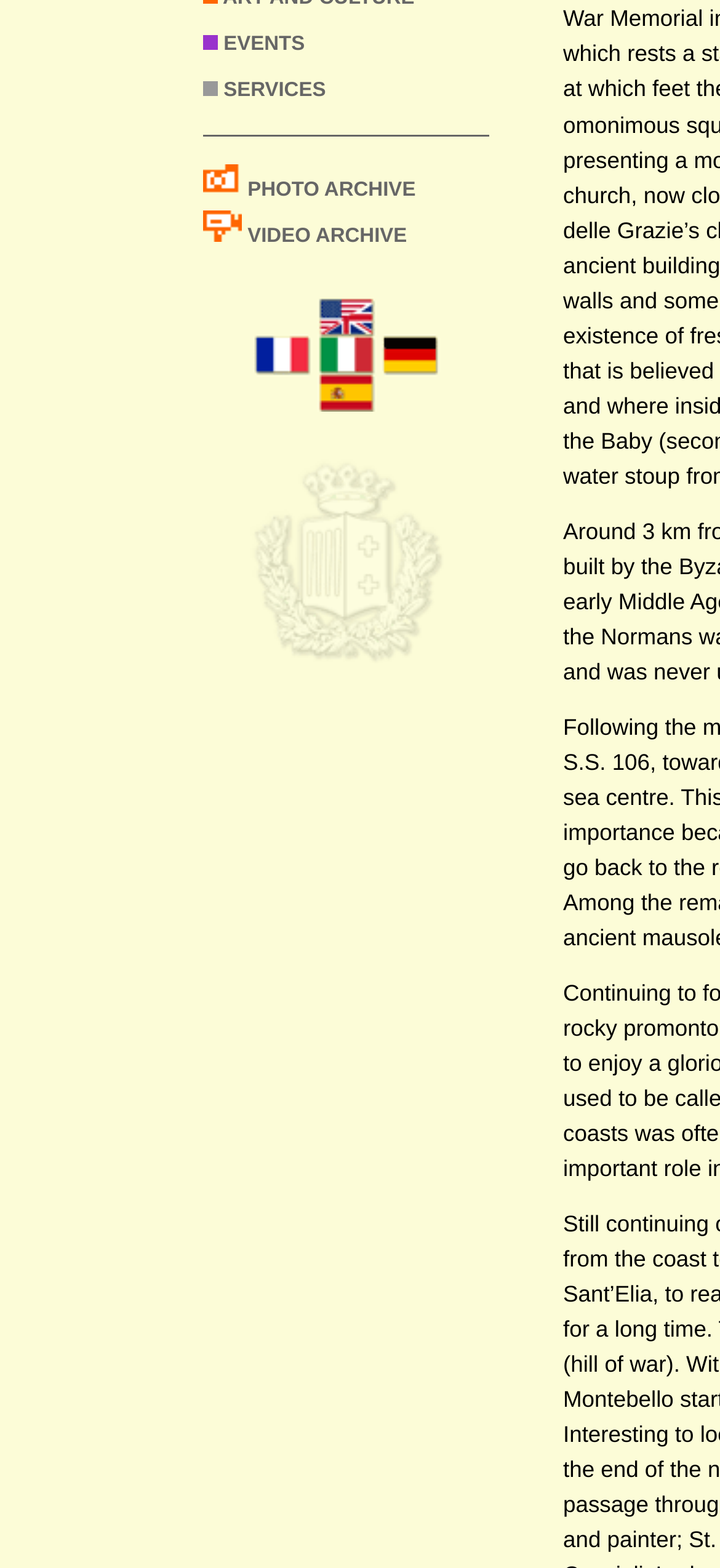Identify the bounding box for the UI element that is described as follows: "Events".

[0.31, 0.021, 0.423, 0.035]